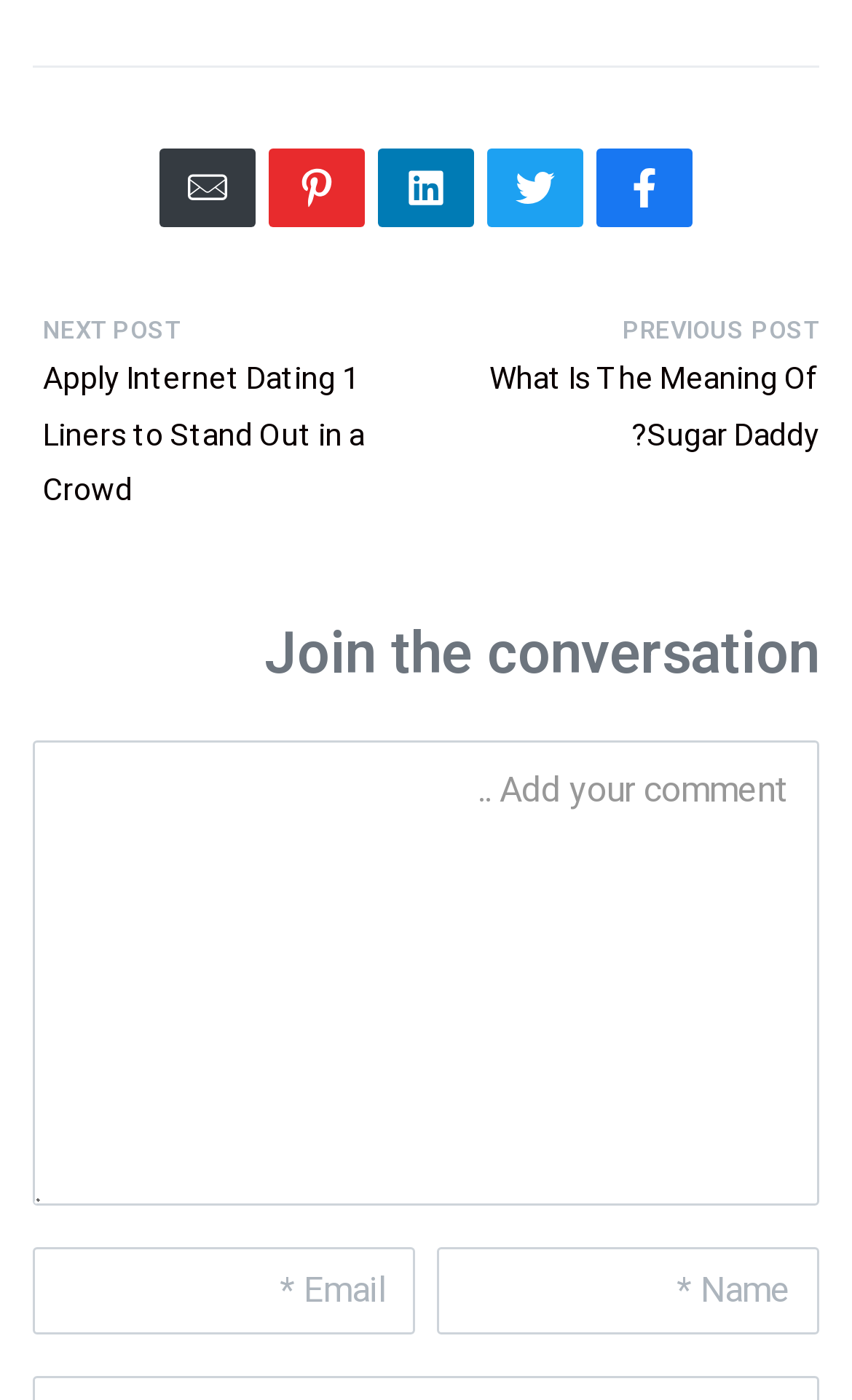Please locate the bounding box coordinates for the element that should be clicked to achieve the following instruction: "Go to previous post". Ensure the coordinates are given as four float numbers between 0 and 1, i.e., [left, top, right, bottom].

[0.5, 0.221, 0.962, 0.327]